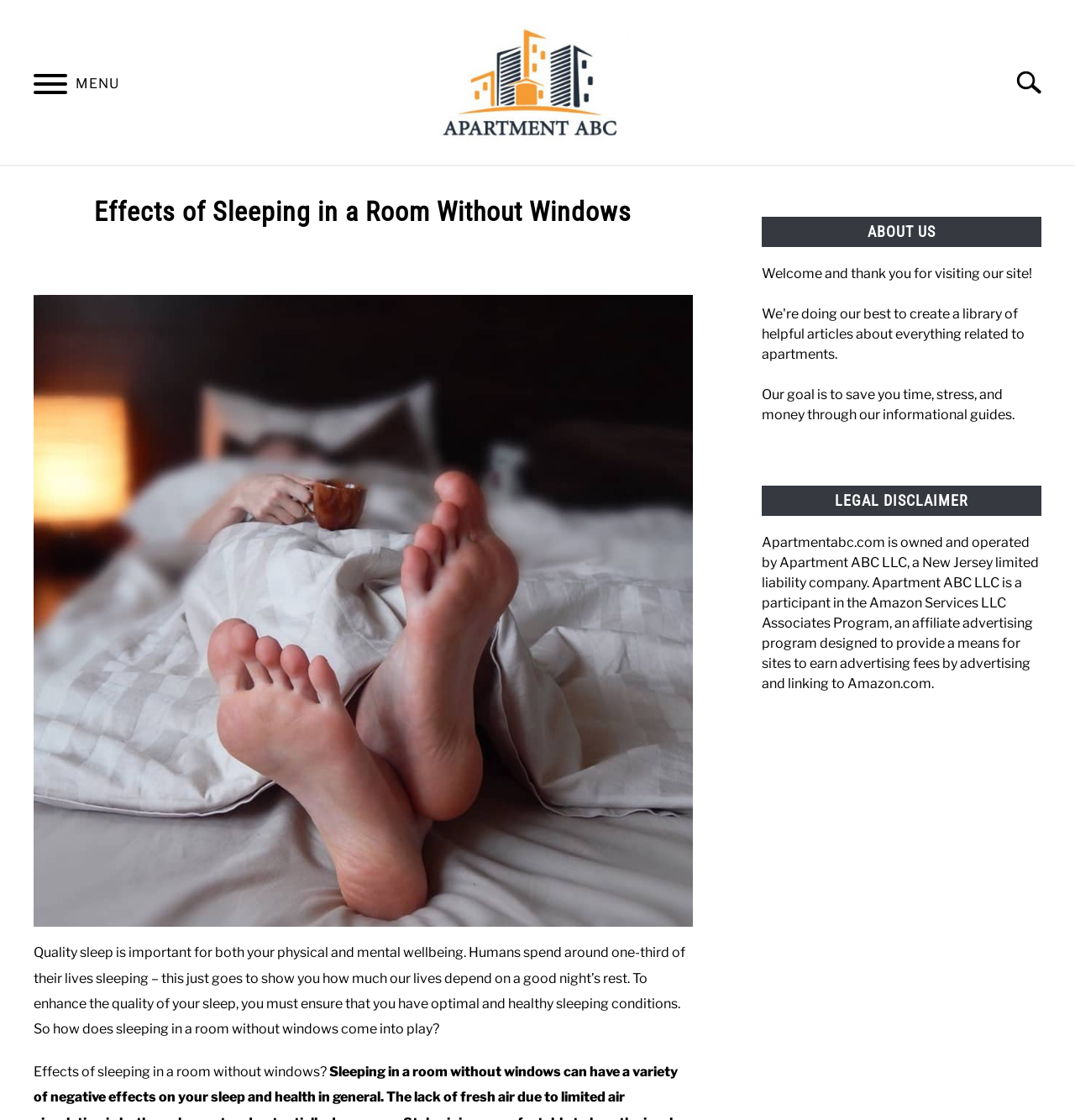Respond concisely with one word or phrase to the following query:
When was the article 'Effects of Sleeping in a Room Without Windows' last updated?

December 11, 2021